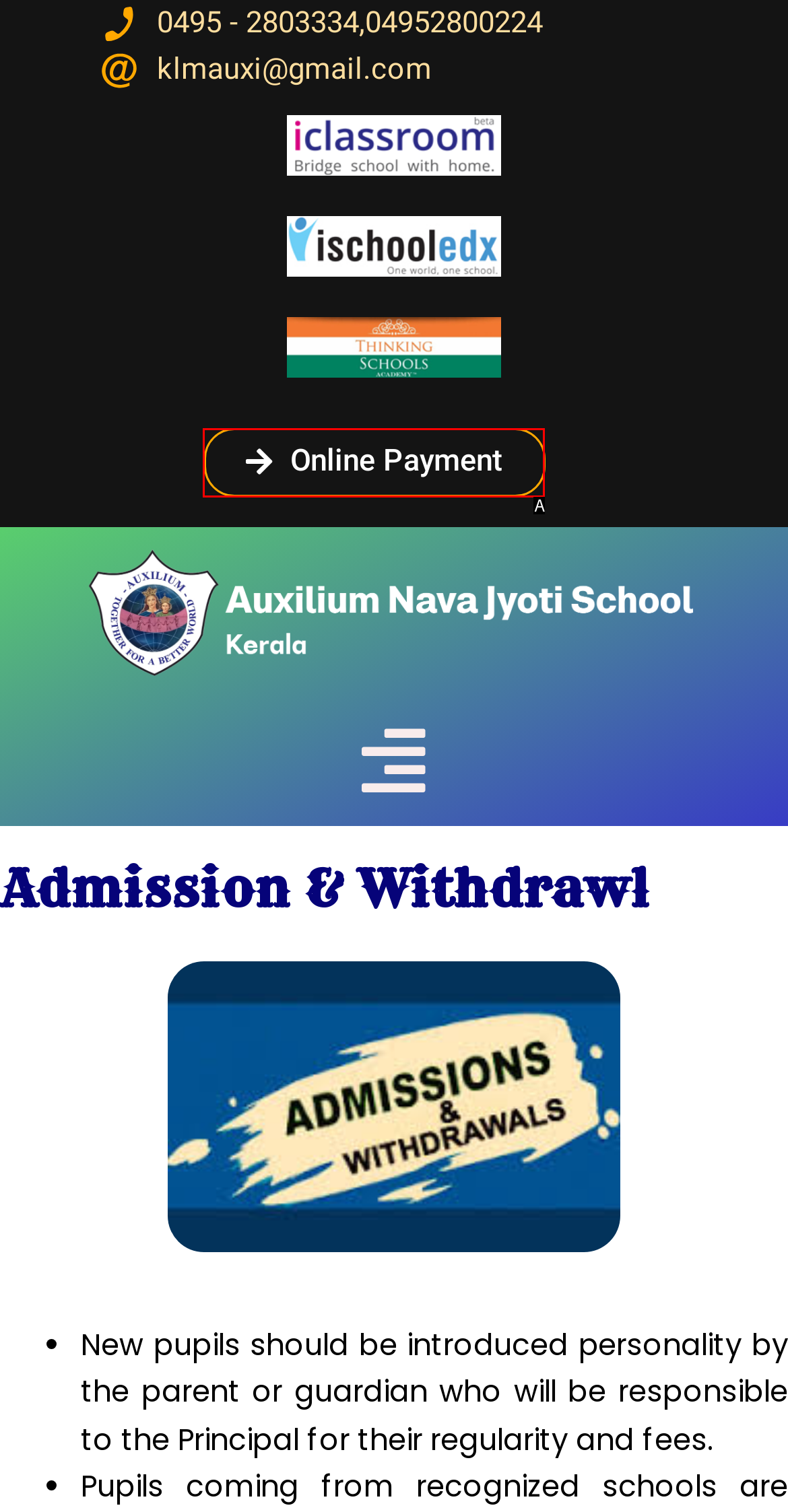Identify the option that best fits this description: Cart CHF 0.00 0
Answer with the appropriate letter directly.

None